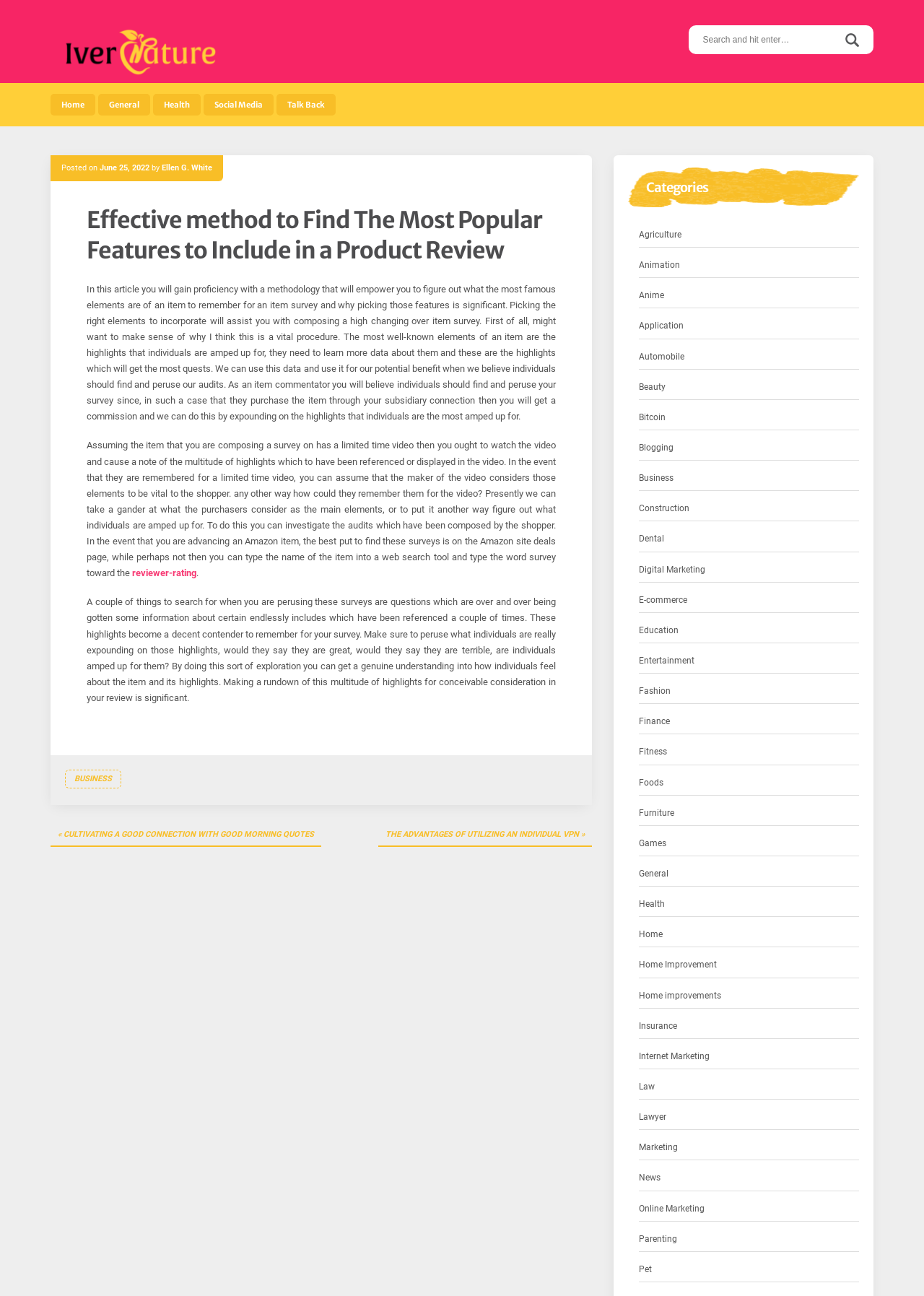Pinpoint the bounding box coordinates of the element that must be clicked to accomplish the following instruction: "Search for something". The coordinates should be in the format of four float numbers between 0 and 1, i.e., [left, top, right, bottom].

[0.745, 0.019, 0.945, 0.042]